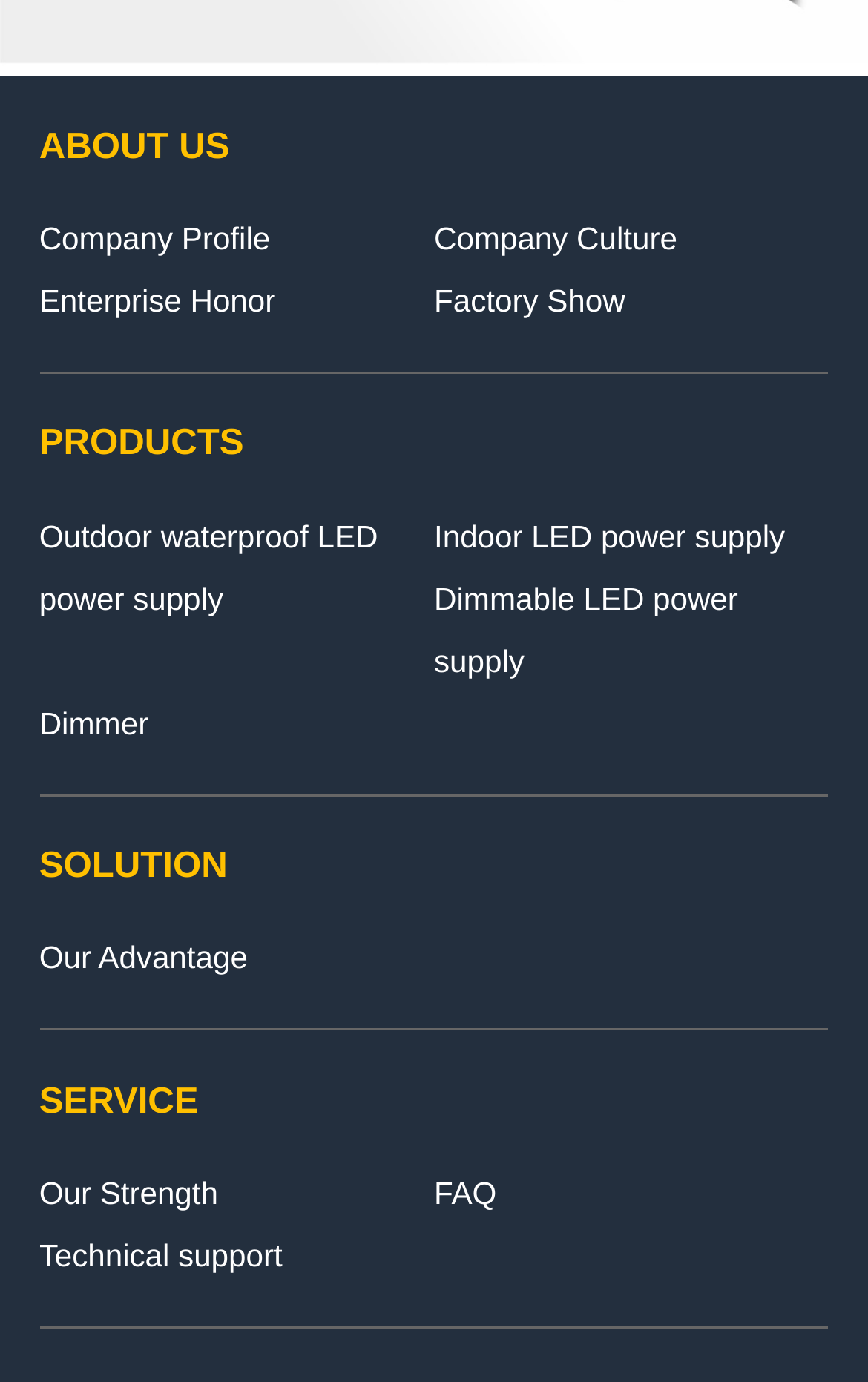Kindly determine the bounding box coordinates for the area that needs to be clicked to execute this instruction: "Check FAQ".

[0.5, 0.85, 0.572, 0.876]